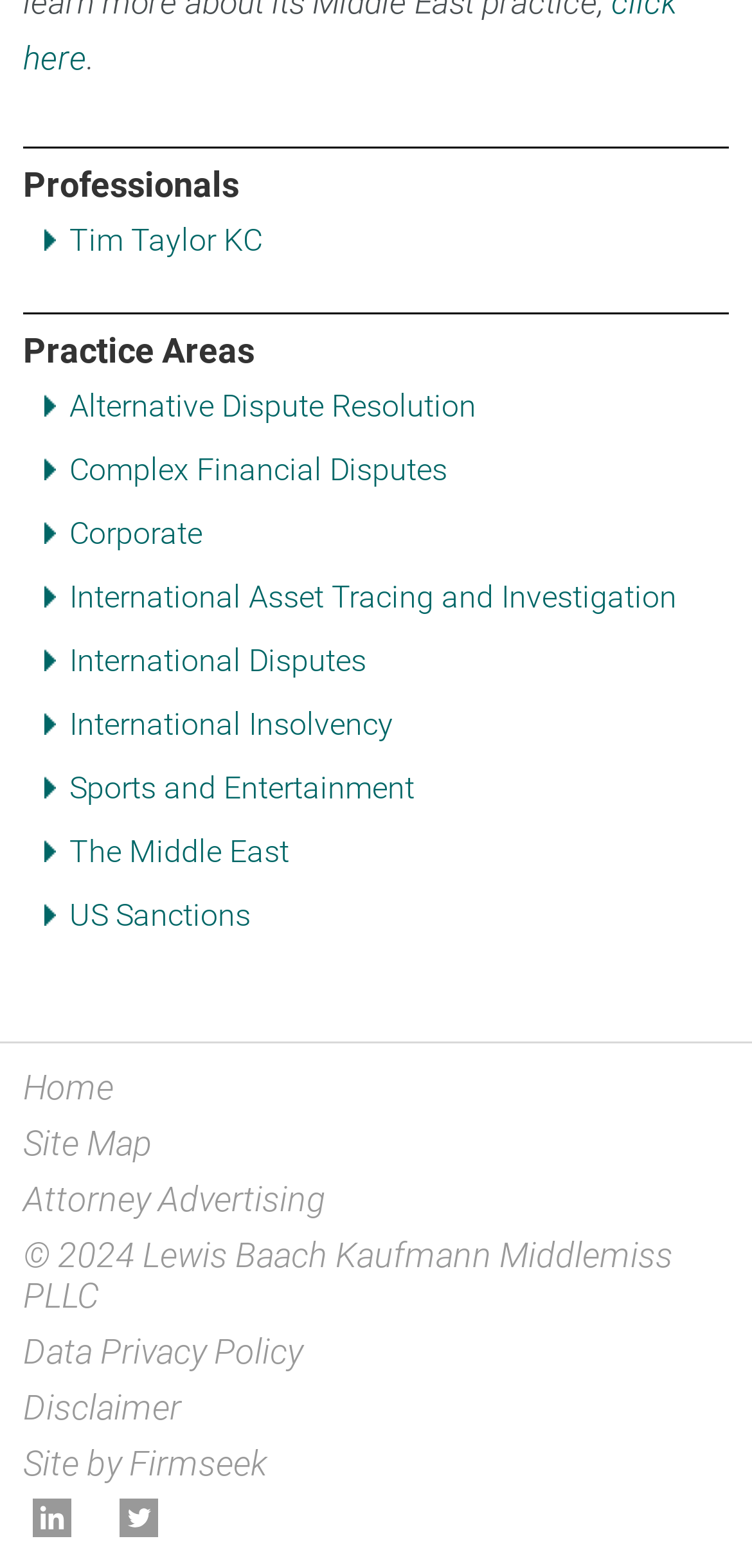Find the bounding box coordinates for the element that must be clicked to complete the instruction: "Visit the 'Site Map'". The coordinates should be four float numbers between 0 and 1, indicated as [left, top, right, bottom].

[0.031, 0.716, 0.203, 0.742]